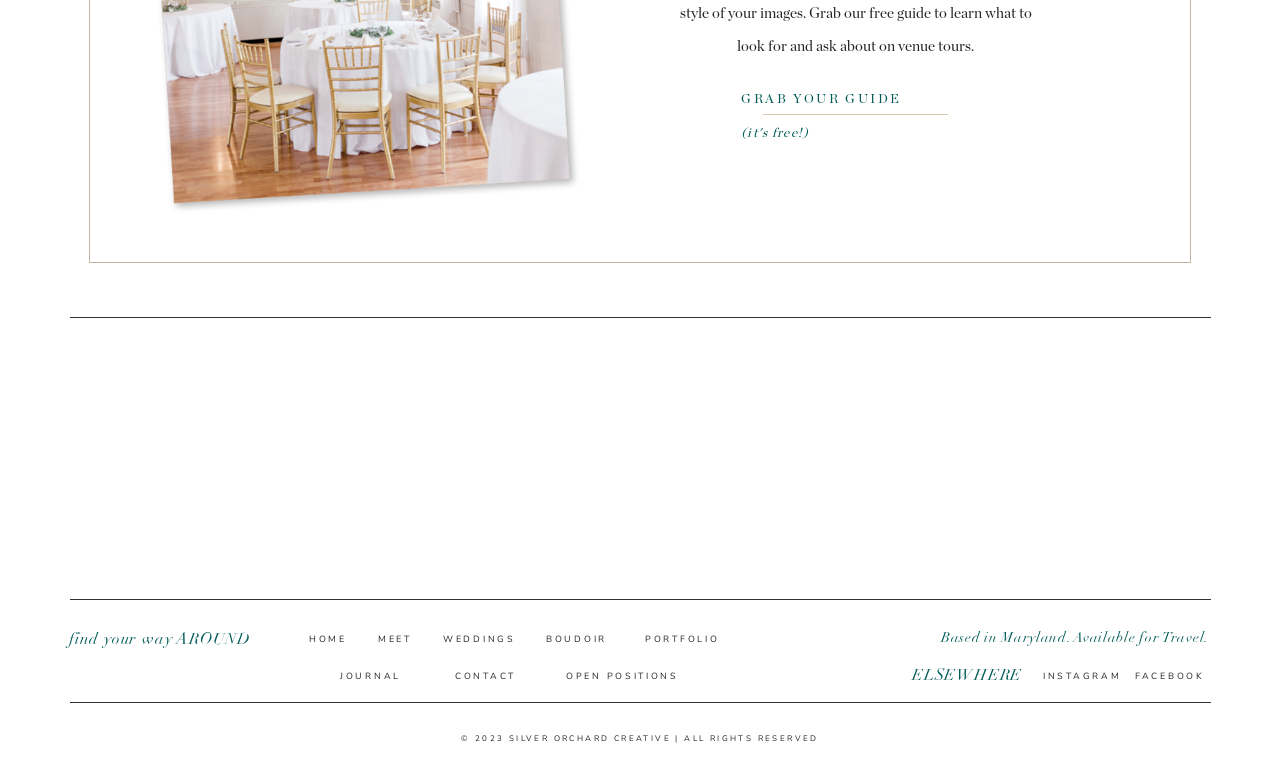Based on the provided description, "Open Positions", find the bounding box of the corresponding UI element in the screenshot.

[0.442, 0.866, 0.534, 0.887]